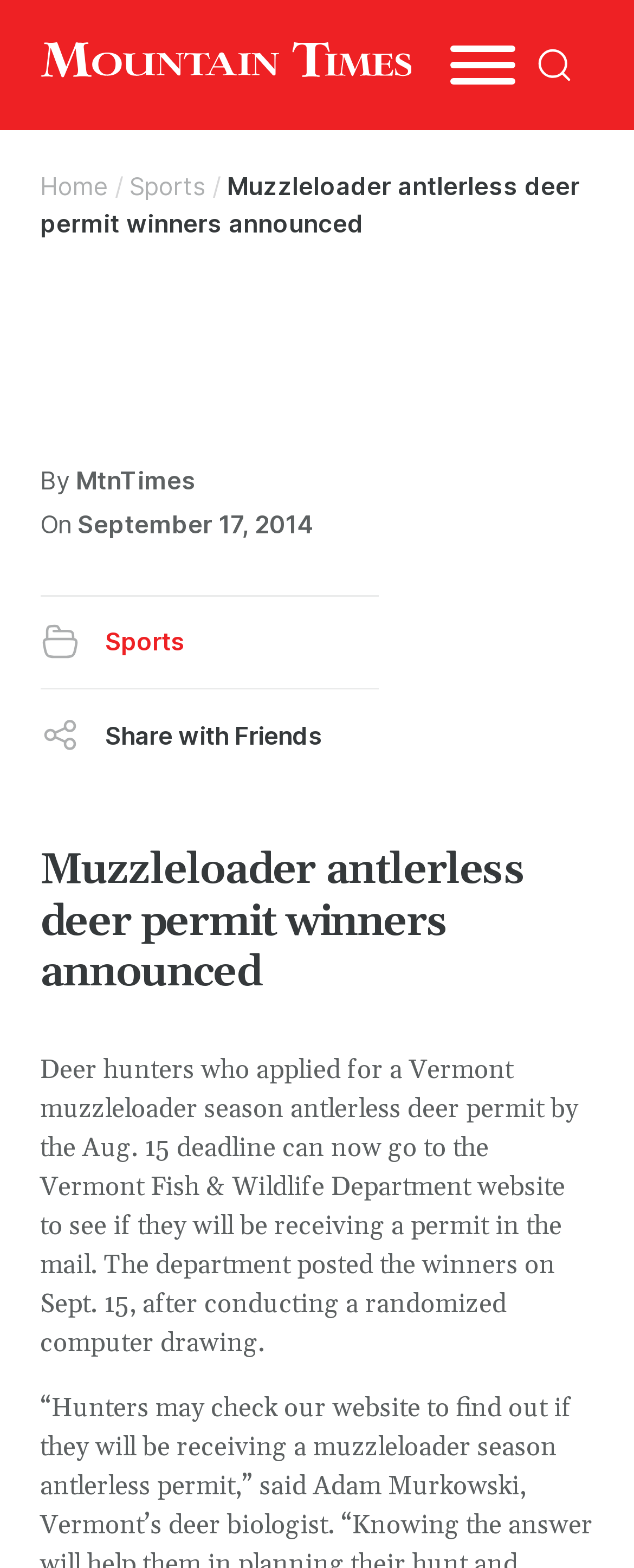Using the details from the image, please elaborate on the following question: What is the department that posted the winners?

The answer can be found in the paragraph of text that explains the process of receiving a permit. It states that 'Deer hunters who applied for a Vermont muzzleloader season antlerless deer permit by the Aug. 15 deadline can now go to the Vermont Fish & Wildlife Department website to see if they will be receiving a permit in the mail.'